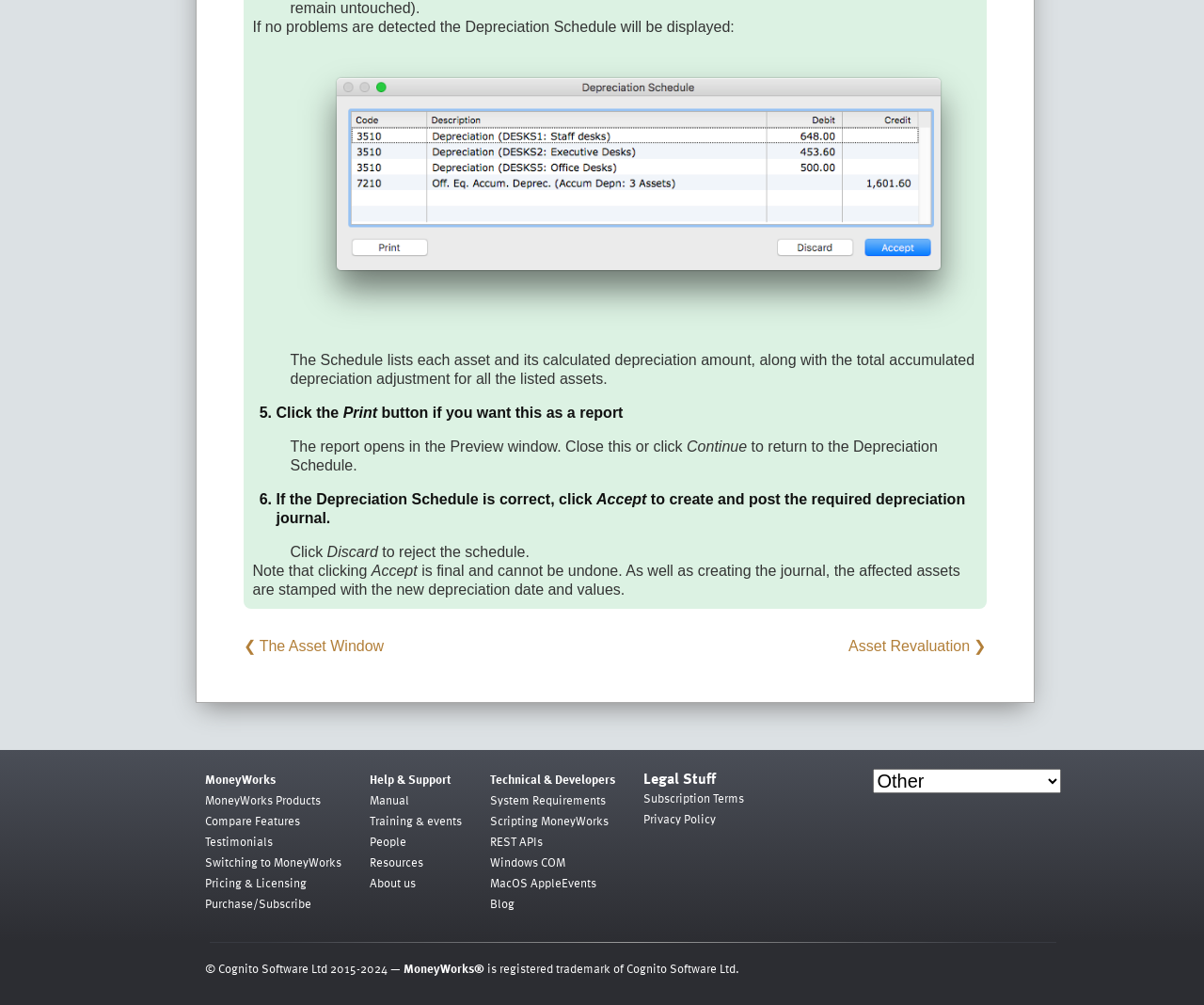What is the company name mentioned in the copyright notice? Refer to the image and provide a one-word or short phrase answer.

Cognito Software Ltd